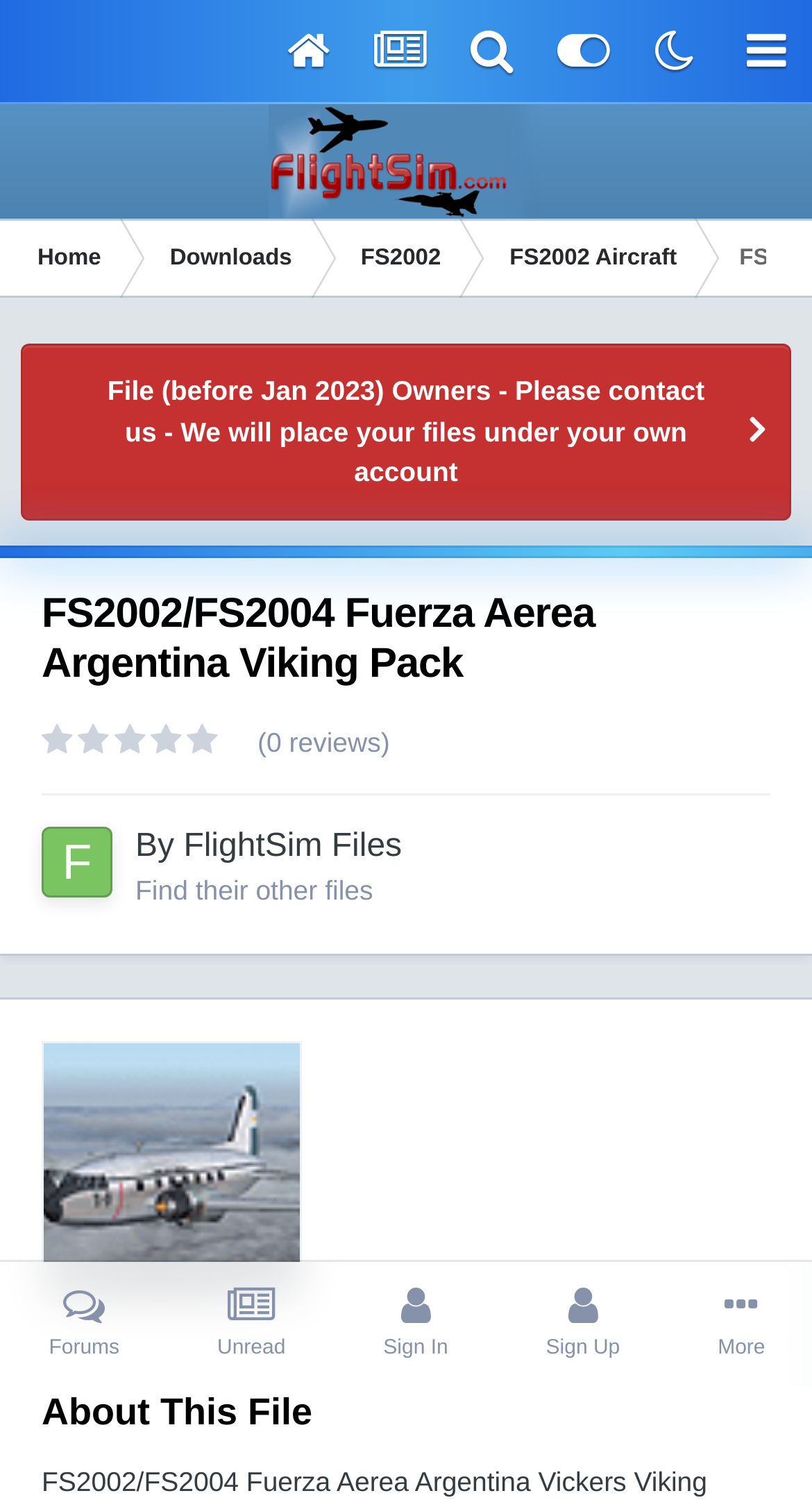Please find and report the bounding box coordinates of the element to click in order to perform the following action: "Go to the Downloads page". The coordinates should be expressed as four float numbers between 0 and 1, in the format [left, top, right, bottom].

[0.163, 0.146, 0.398, 0.199]